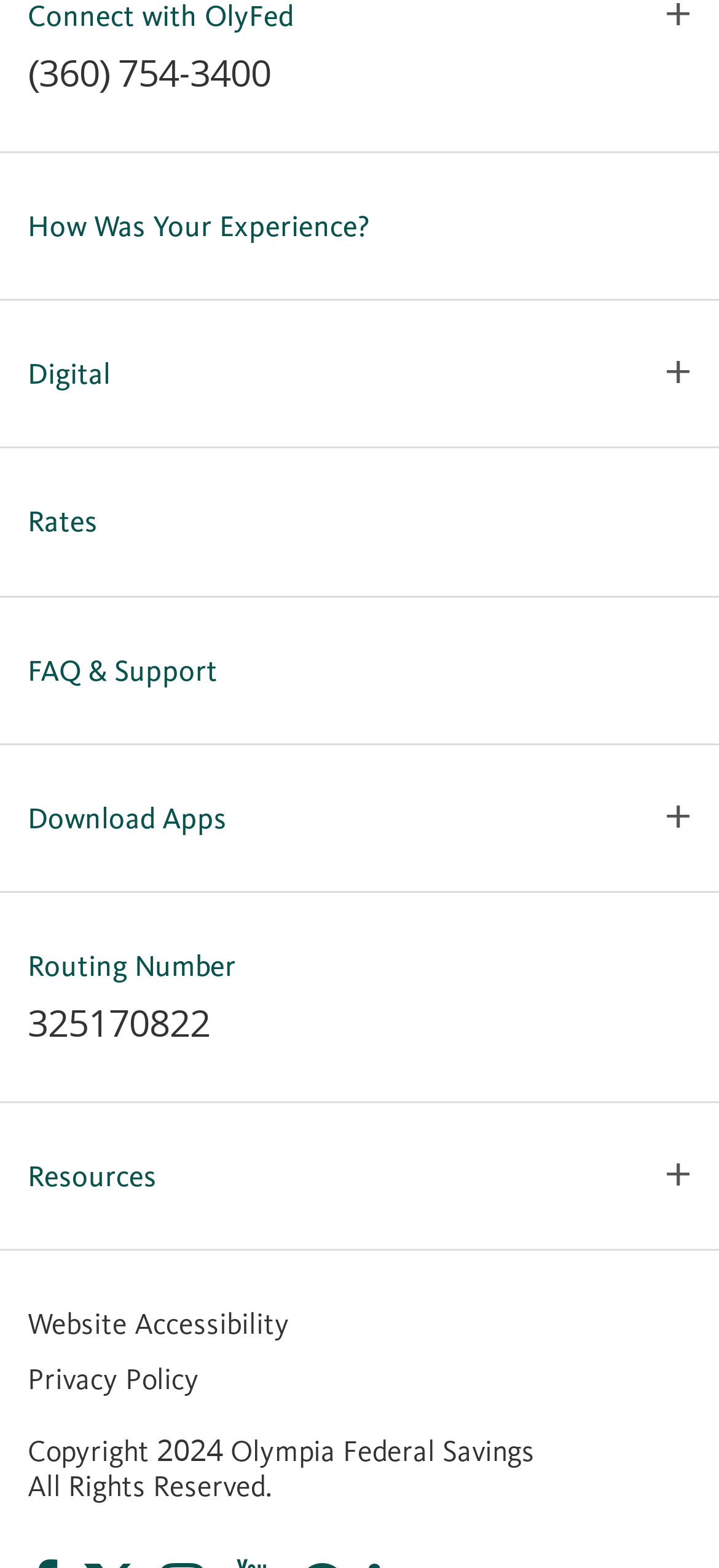Please specify the bounding box coordinates for the clickable region that will help you carry out the instruction: "Call the phone number".

[0.038, 0.033, 0.885, 0.061]